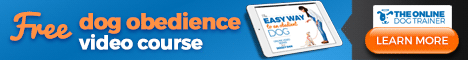Respond with a single word or short phrase to the following question: 
What is displayed on the tablet in the graphic?

The Easy Way to Train Your Dog